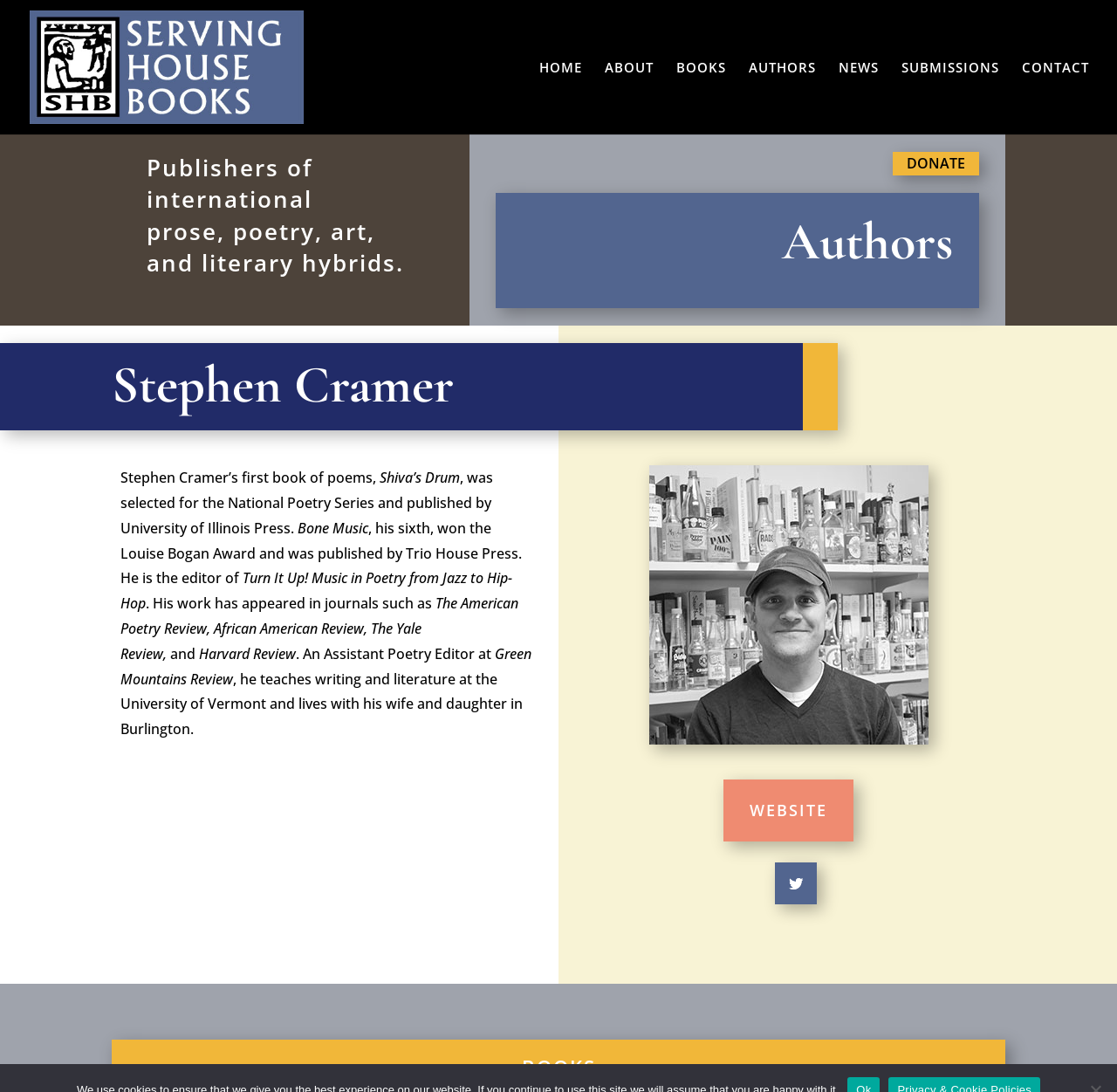What is the title of the author's first book of poems?
Answer the question with a detailed and thorough explanation.

The title of the author's first book of poems can be found in the static text element with the text 'Shiva's Drum' located below the heading element with the text 'Stephen Cramer', which provides information about the author's works.